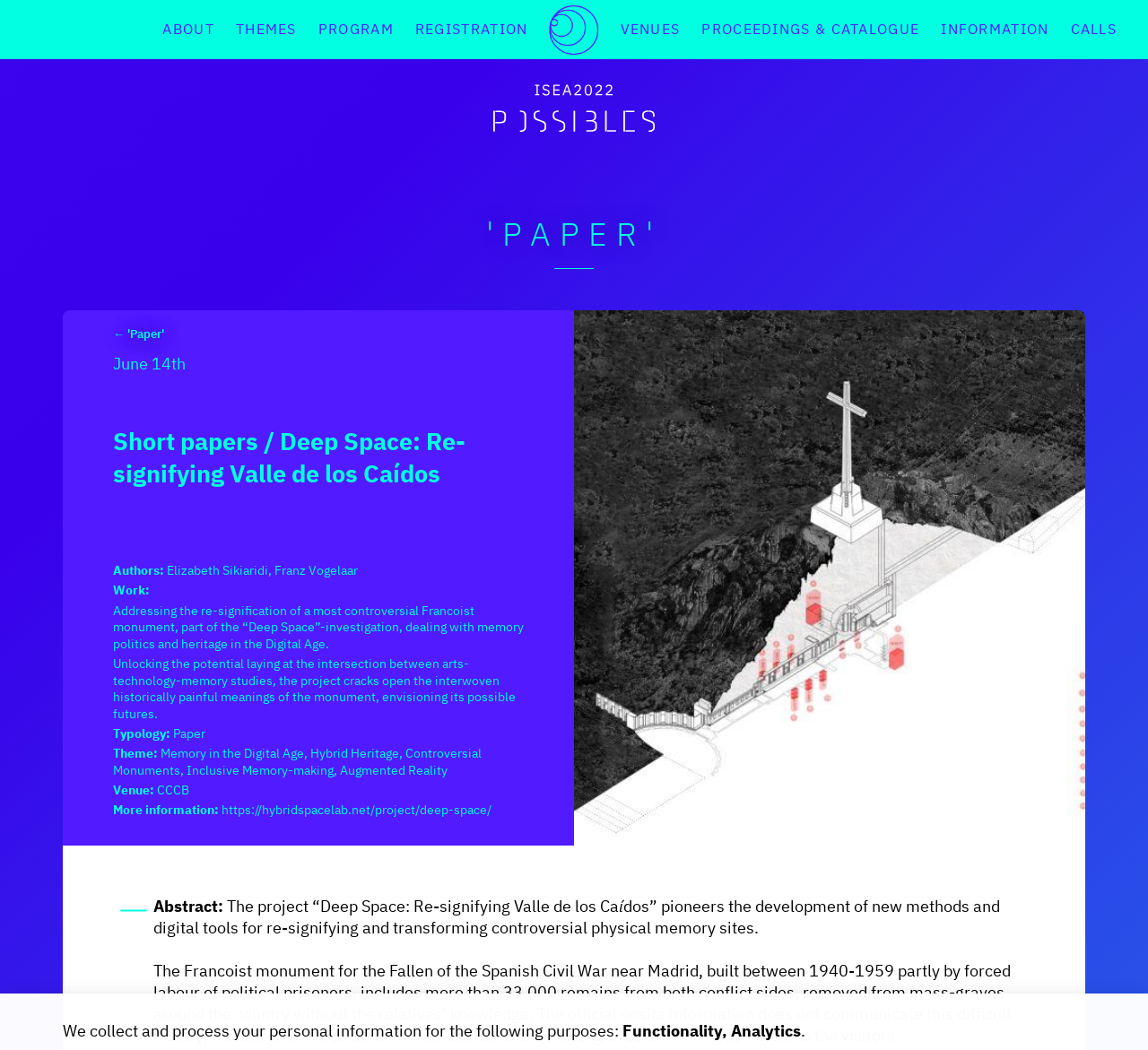Locate the bounding box coordinates of the clickable area needed to fulfill the instruction: "Read more about the project".

[0.193, 0.764, 0.428, 0.779]